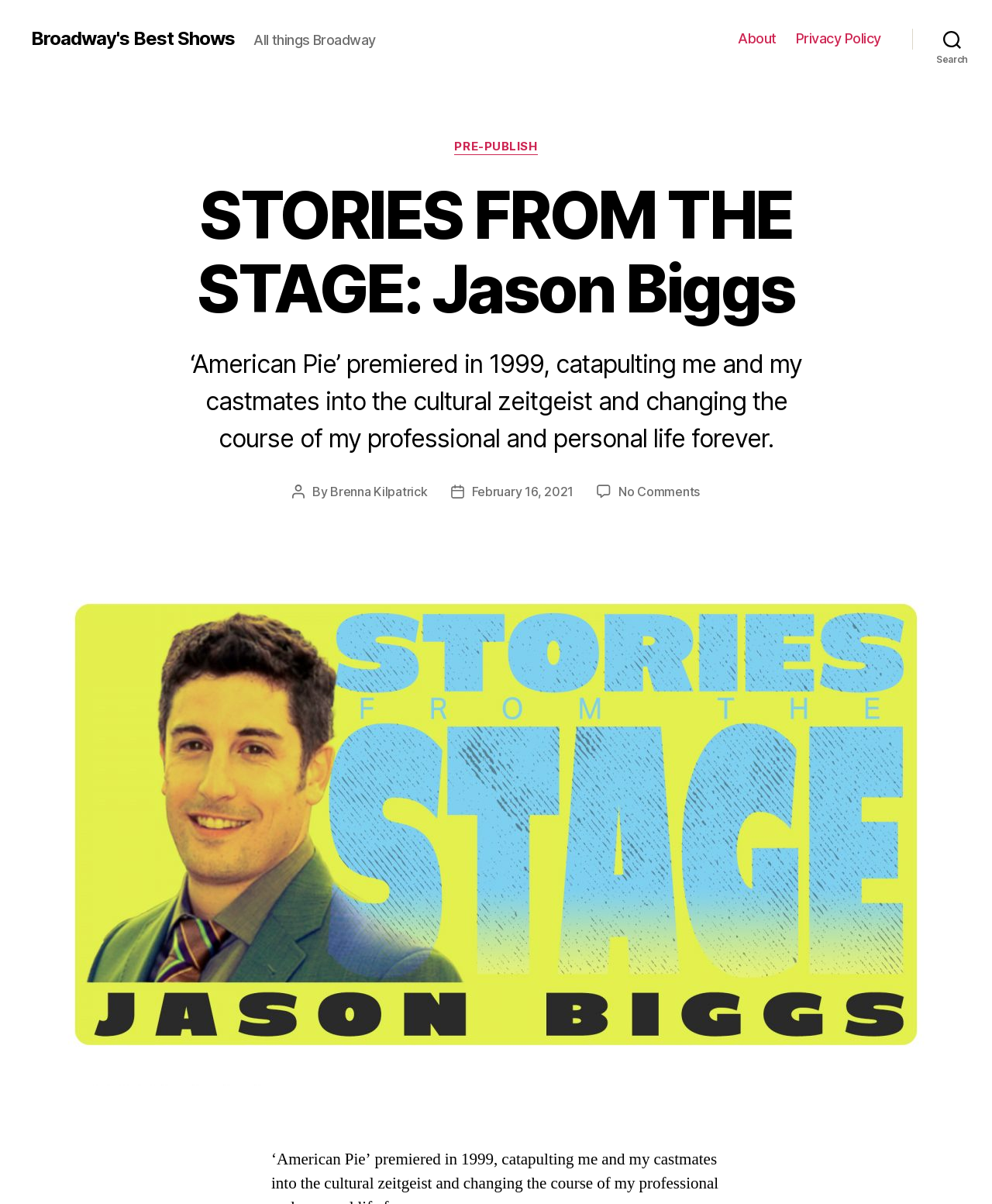Identify the bounding box coordinates for the region to click in order to carry out this instruction: "View the full proposal". Provide the coordinates using four float numbers between 0 and 1, formatted as [left, top, right, bottom].

None